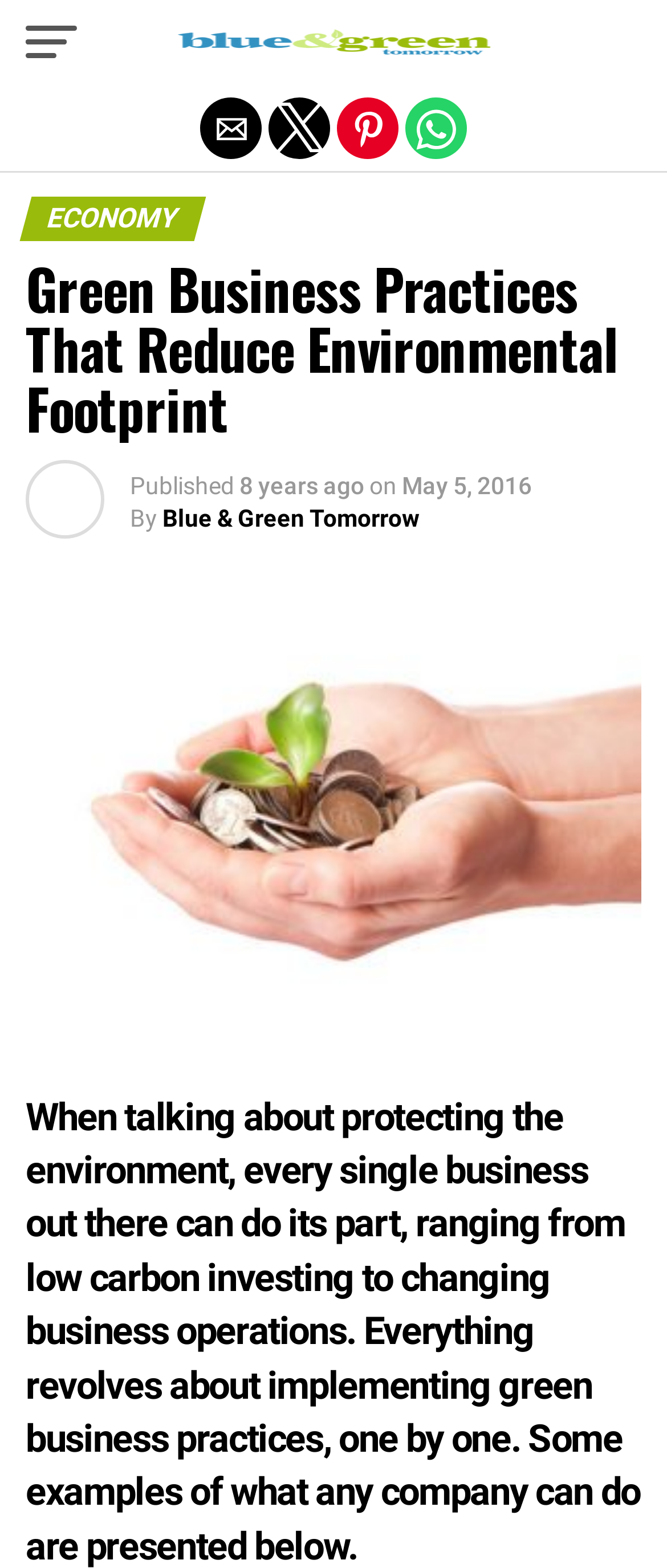Extract the main heading from the webpage content.

Green Business Practices That Reduce Environmental Footprint